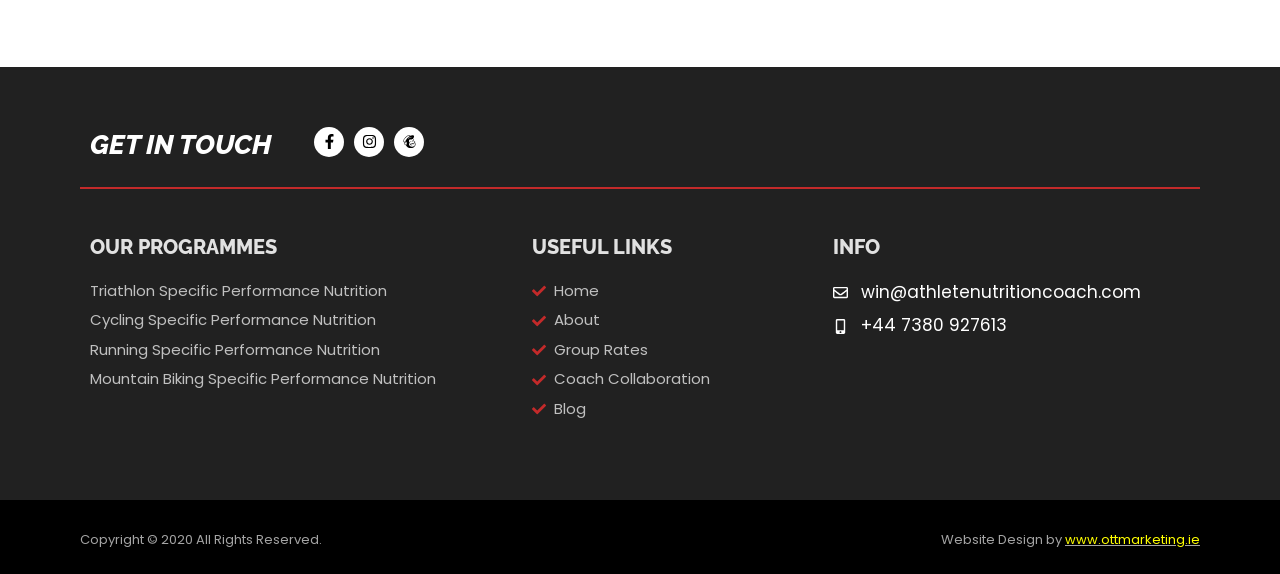Pinpoint the bounding box coordinates of the clickable area necessary to execute the following instruction: "Visit Website Design by ottmarketing.ie". The coordinates should be given as four float numbers between 0 and 1, namely [left, top, right, bottom].

[0.832, 0.924, 0.938, 0.957]